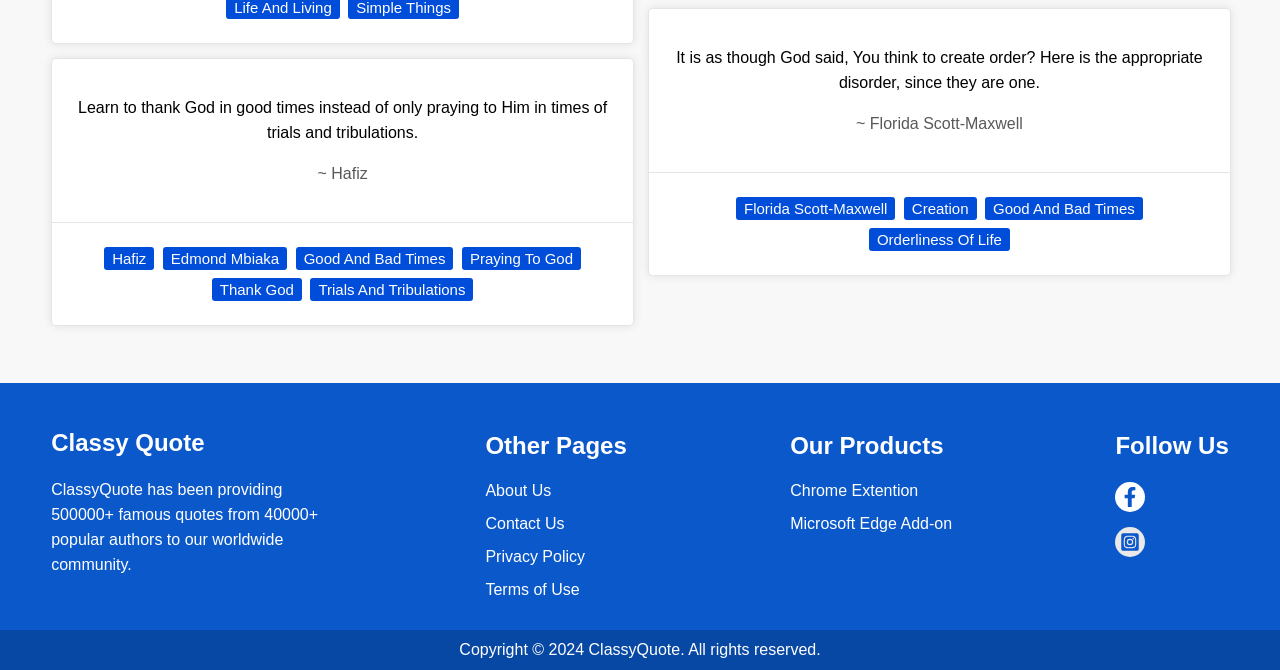From the webpage screenshot, predict the bounding box of the UI element that matches this description: "Praying To God".

[0.361, 0.369, 0.454, 0.403]